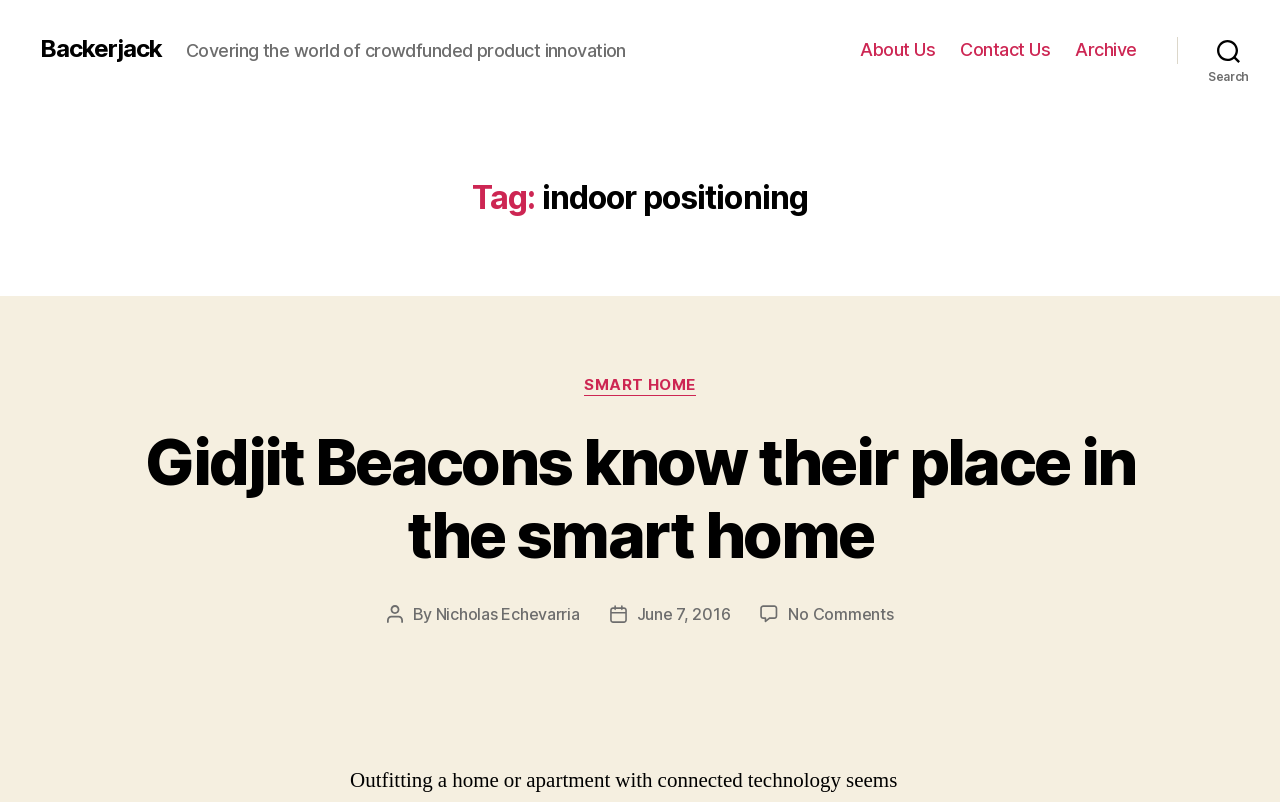Who is the author of the post?
Based on the screenshot, provide a one-word or short-phrase response.

Nicholas Echevarria